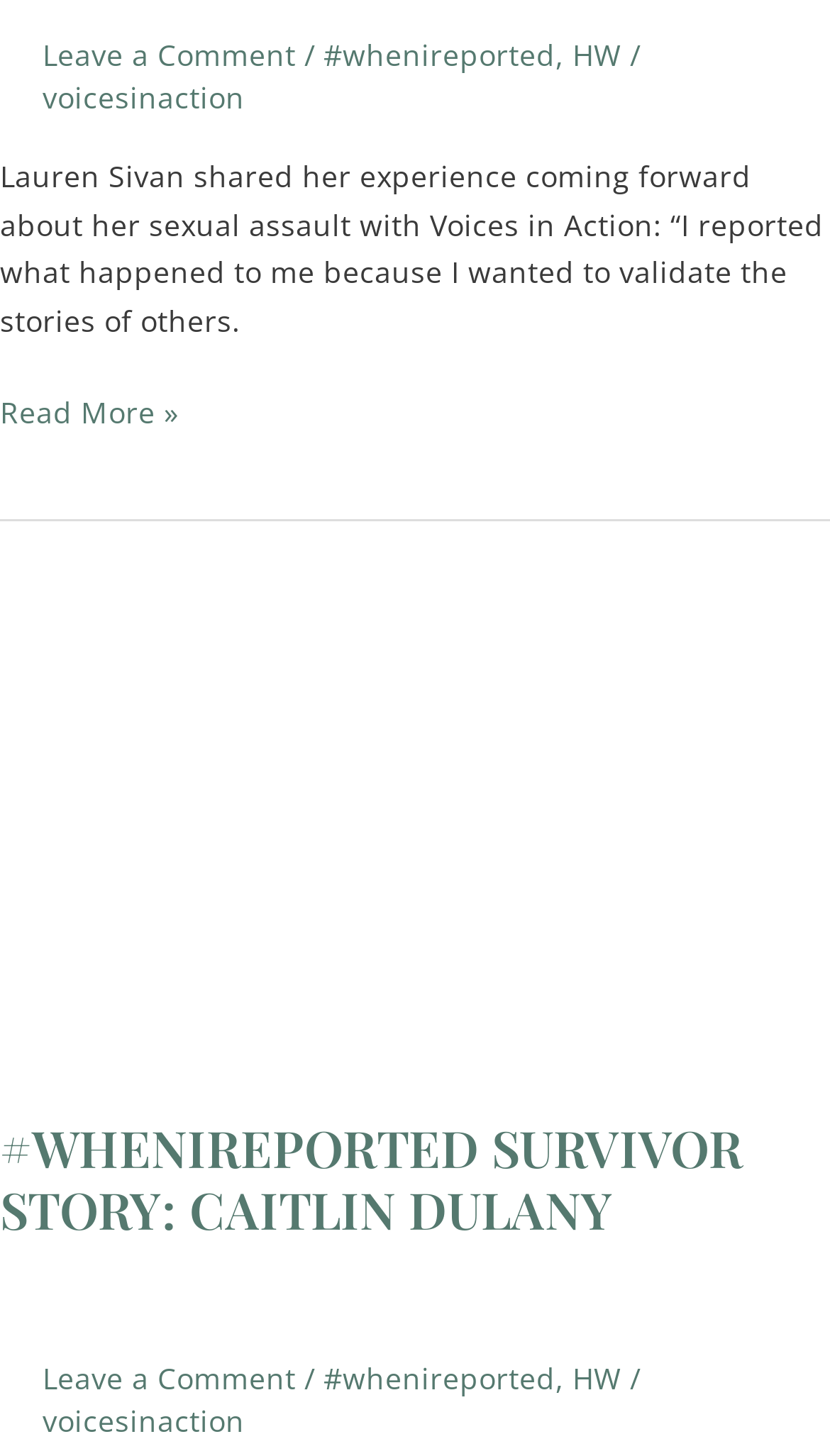Using the element description provided, determine the bounding box coordinates in the format (top-left x, top-left y, bottom-right x, bottom-right y). Ensure that all values are floating point numbers between 0 and 1. Element description: #WHENIREPORTED SURVIVOR STORY: CAITLIN DULANY

[0.0, 0.764, 0.895, 0.854]